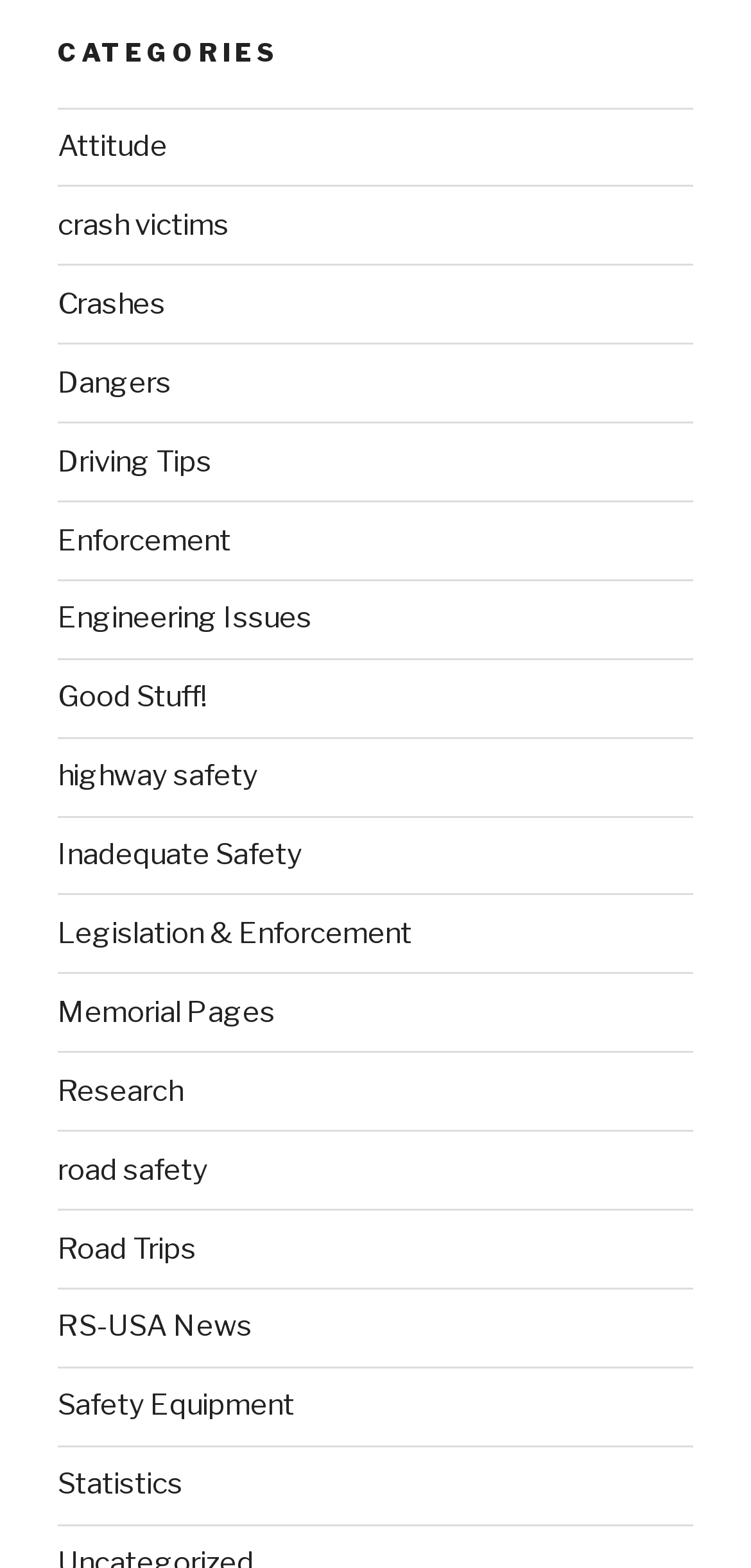What is the last category listed?
Look at the screenshot and respond with one word or a short phrase.

Statistics